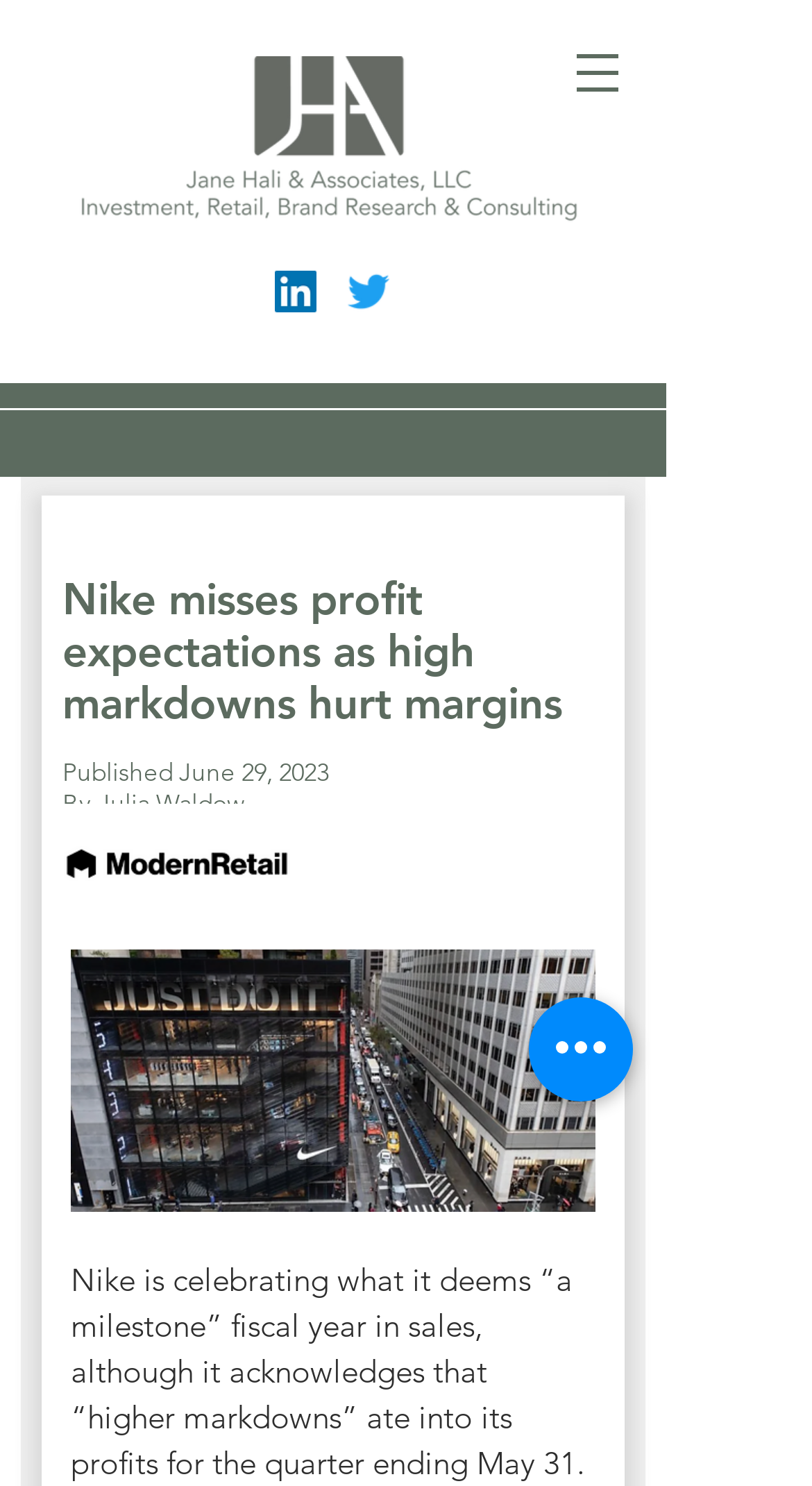What is the company mentioned in the article?
Provide a thorough and detailed answer to the question.

The article mentions 'Nike misses profit expectations as high markdowns hurt margins' in the StaticText element with ID 240, indicating that the company being discussed is Nike.